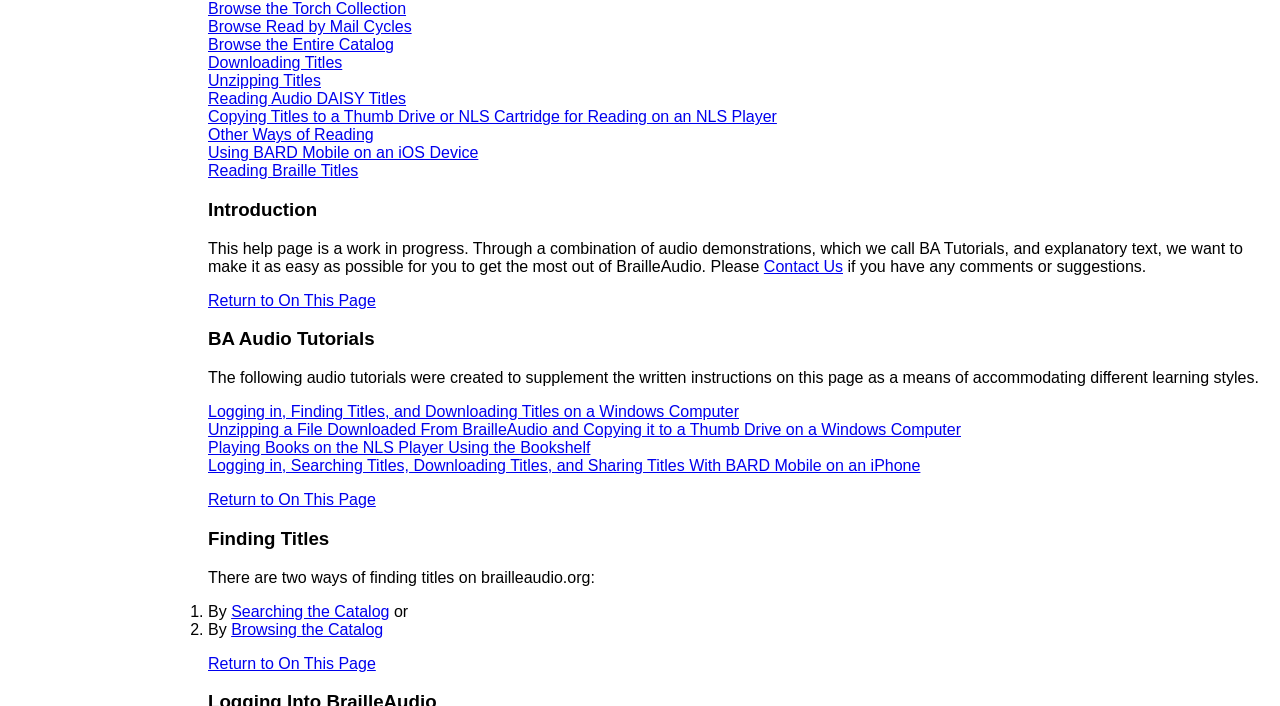Based on the element description: "Browsing the Catalog", identify the UI element and provide its bounding box coordinates. Use four float numbers between 0 and 1, [left, top, right, bottom].

[0.181, 0.879, 0.299, 0.903]